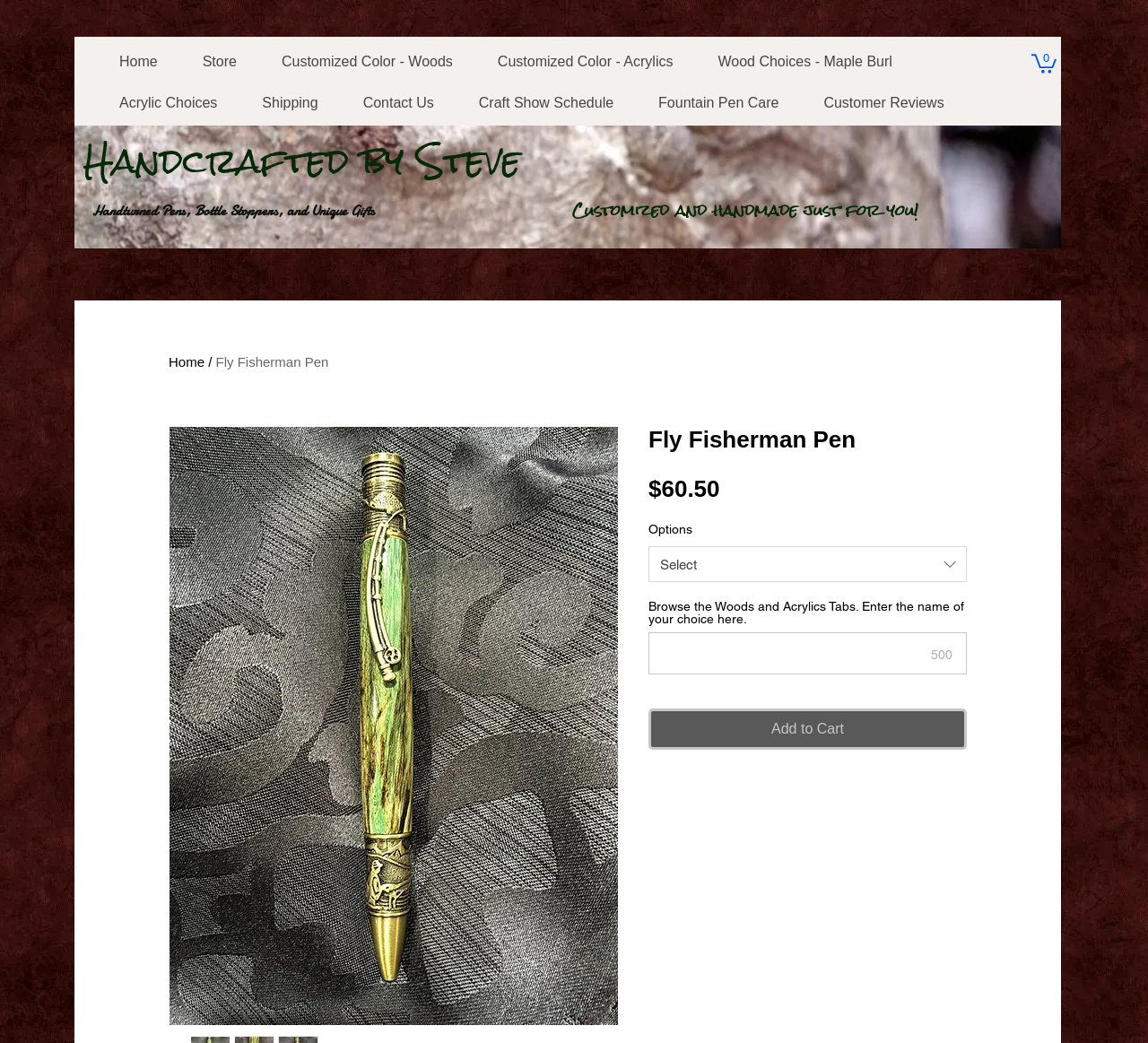Provide the bounding box coordinates for the area that should be clicked to complete the instruction: "Select an option from the 'Options' listbox".

[0.565, 0.524, 0.842, 0.558]